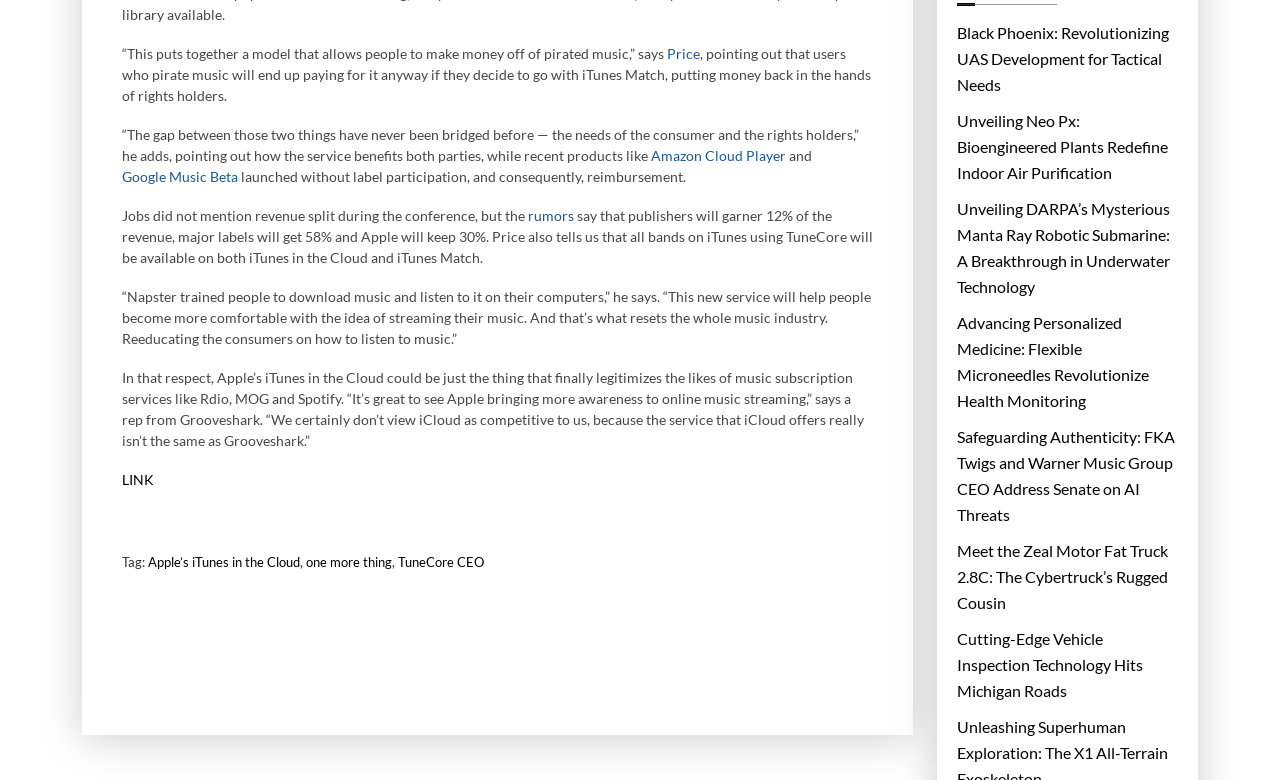Please determine the bounding box coordinates of the section I need to click to accomplish this instruction: "Read more about 'Apple’s iTunes in the Cloud'".

[0.116, 0.704, 0.234, 0.737]